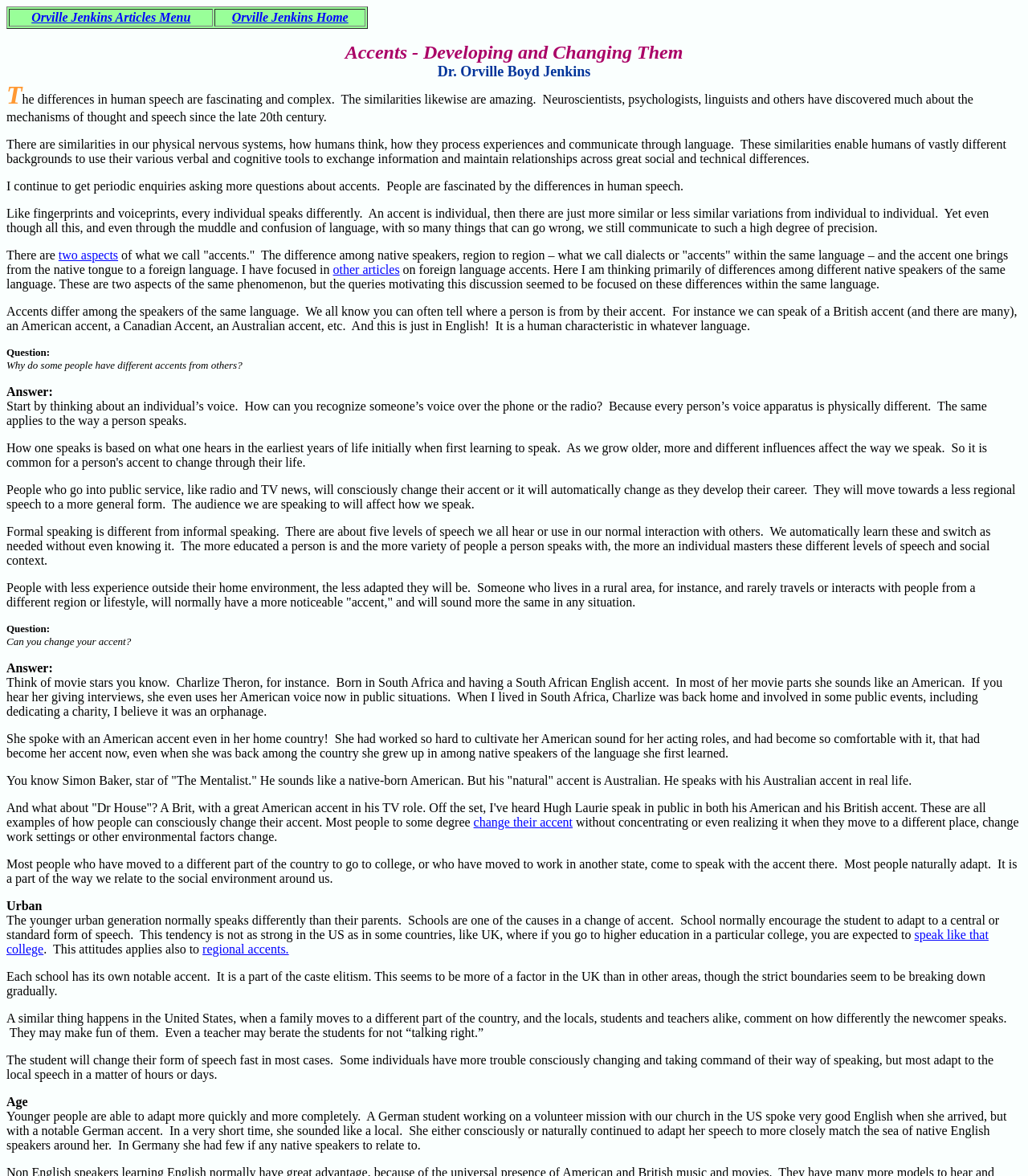Please analyze the image and give a detailed answer to the question:
What affects how people speak?

The webpage suggests that the social environment plays a significant role in how people speak. For instance, people who move to a different part of the country or work in a different setting may adapt to the local speech patterns. Schools also encourage students to adapt to a central or standard form of speech.